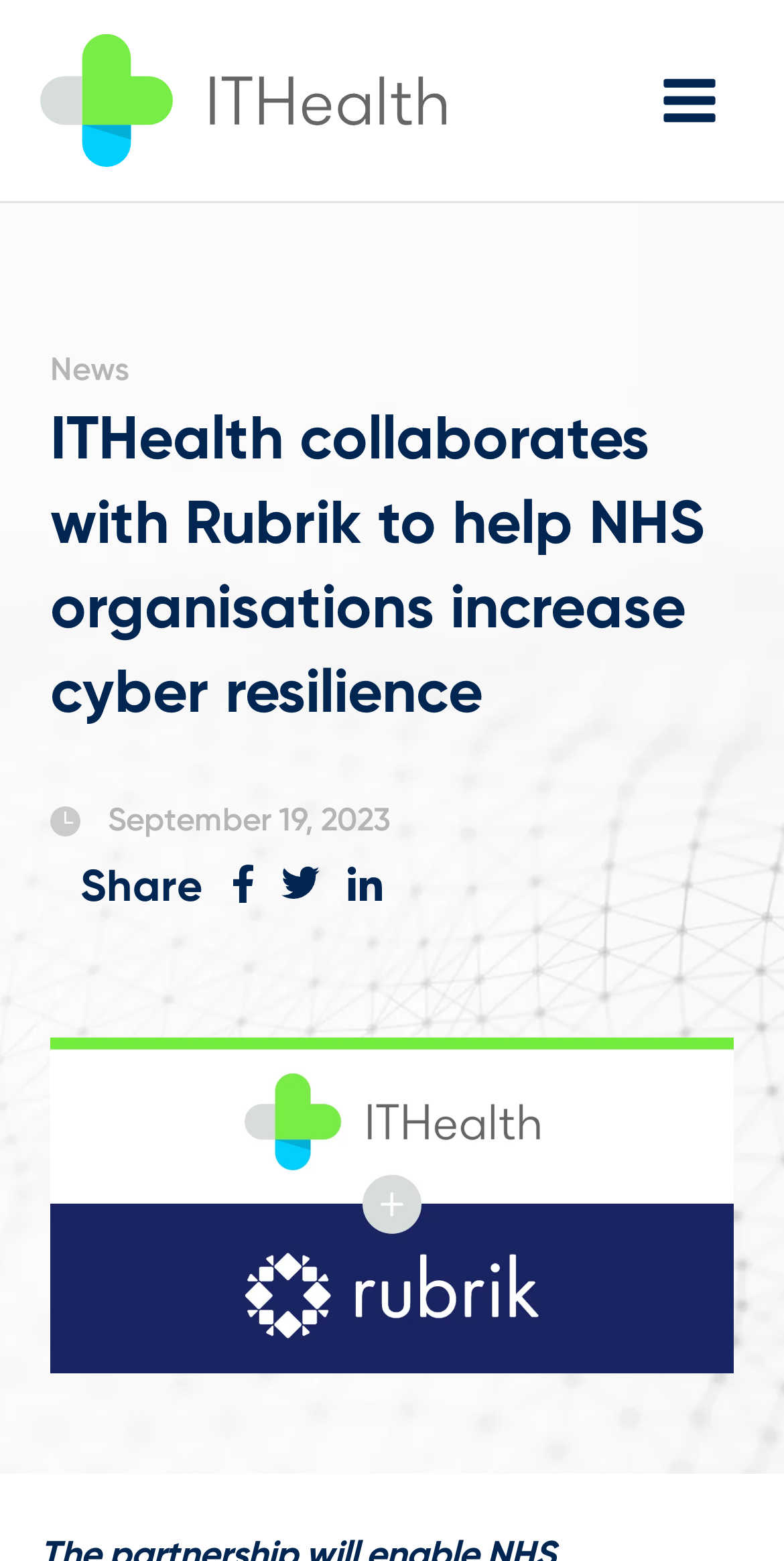Create an in-depth description of the webpage, covering main sections.

The webpage appears to be a news article page, with a focus on a collaboration between ITHealth and Rubrik to help NHS organizations increase cyber resilience. 

At the top left of the page, there is an ITHealth logo, which is a clickable link. To the right of the logo, there is a main menu button. 

Below the logo and main menu button, there is a navigation section with a "News" label. 

The main content of the page is a news article with a heading that reads "ITHealth collaborates with Rubrik to help NHS organisations increase cyber resilience". This heading spans almost the entire width of the page. 

Below the heading, there is a small image, followed by a date label that reads "September 19, 2023". 

To the right of the date label, there are three social media sharing links, each represented by a small icon. 

The main article content is not explicitly described in the accessibility tree, but it likely occupies the majority of the page below the heading and date label. 

At the bottom of the page, there is a large image that spans almost the entire width of the page.